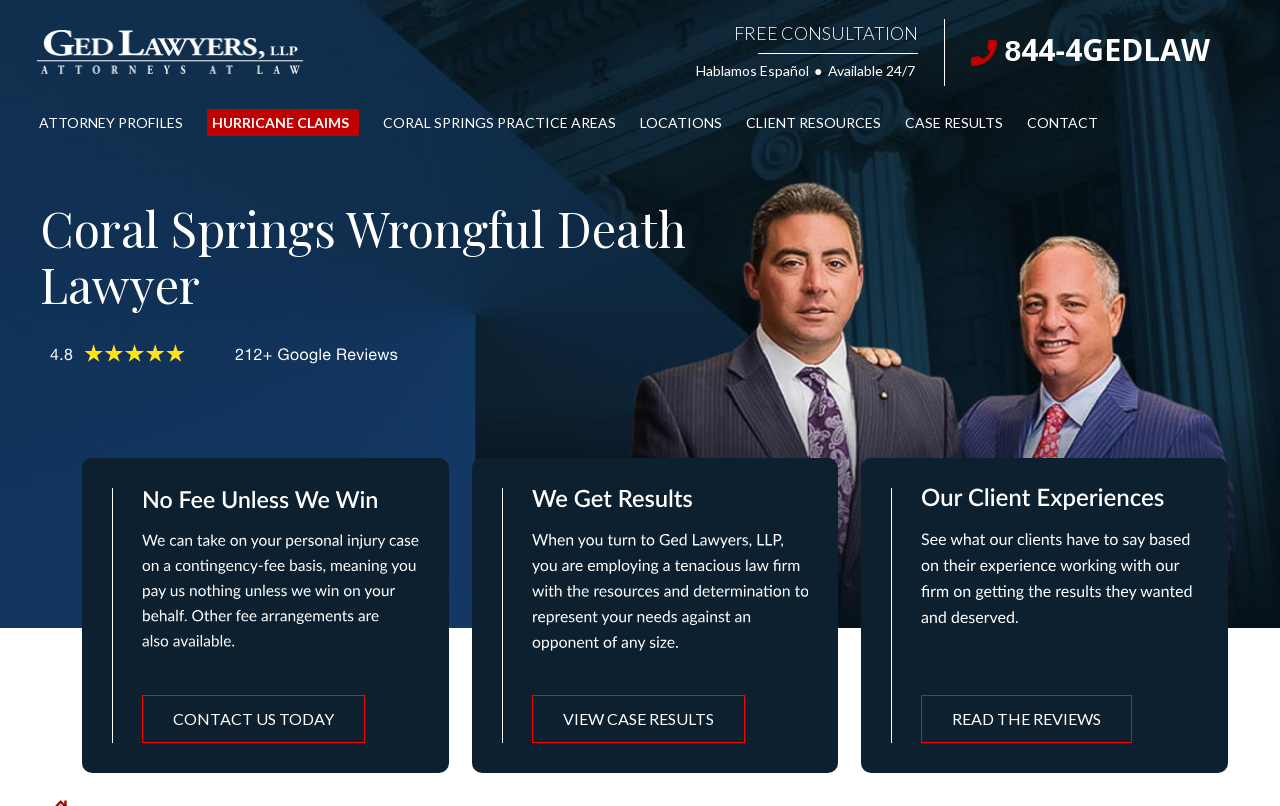Based on the image, provide a detailed response to the question:
What is the phone number to contact the law firm?

I found the answer by looking at the top-right corner of the webpage, where there is a link with the phone number '844-4GEDLAW' and an accompanying image.